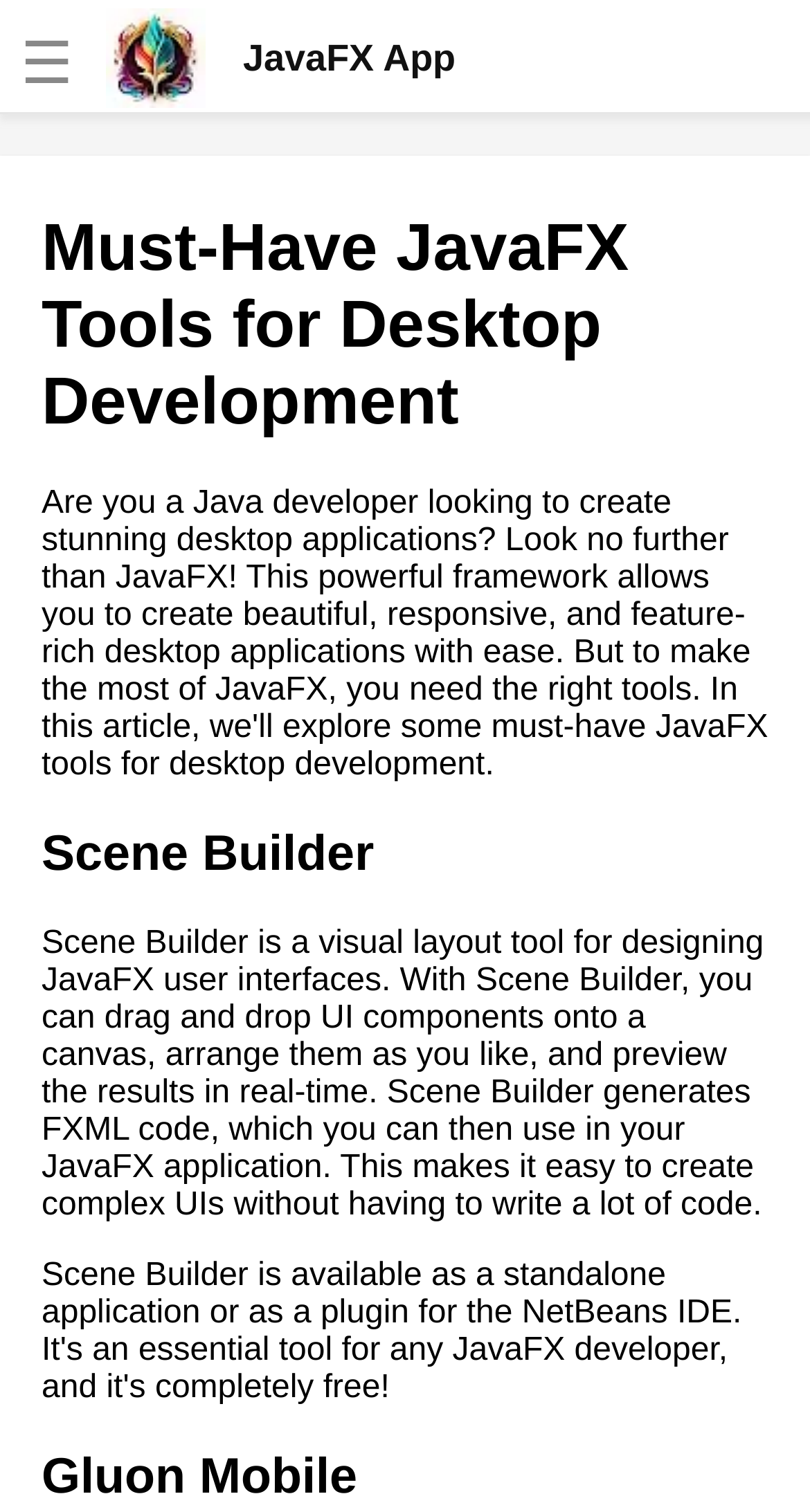Please answer the following query using a single word or phrase: 
What type of code does Scene Builder generate?

FXML code